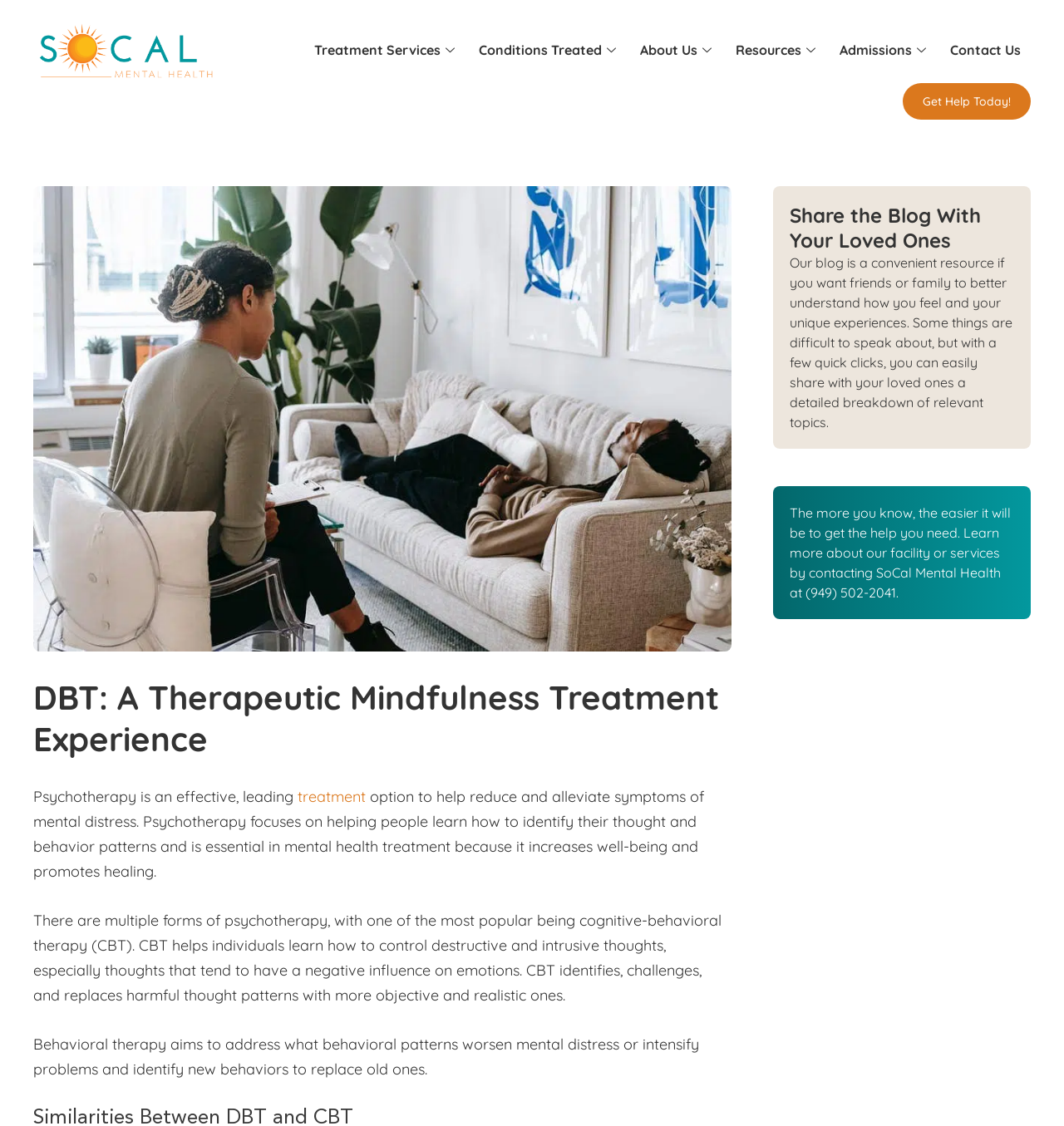Given the element description: "treatment", predict the bounding box coordinates of this UI element. The coordinates must be four float numbers between 0 and 1, given as [left, top, right, bottom].

[0.28, 0.699, 0.344, 0.716]